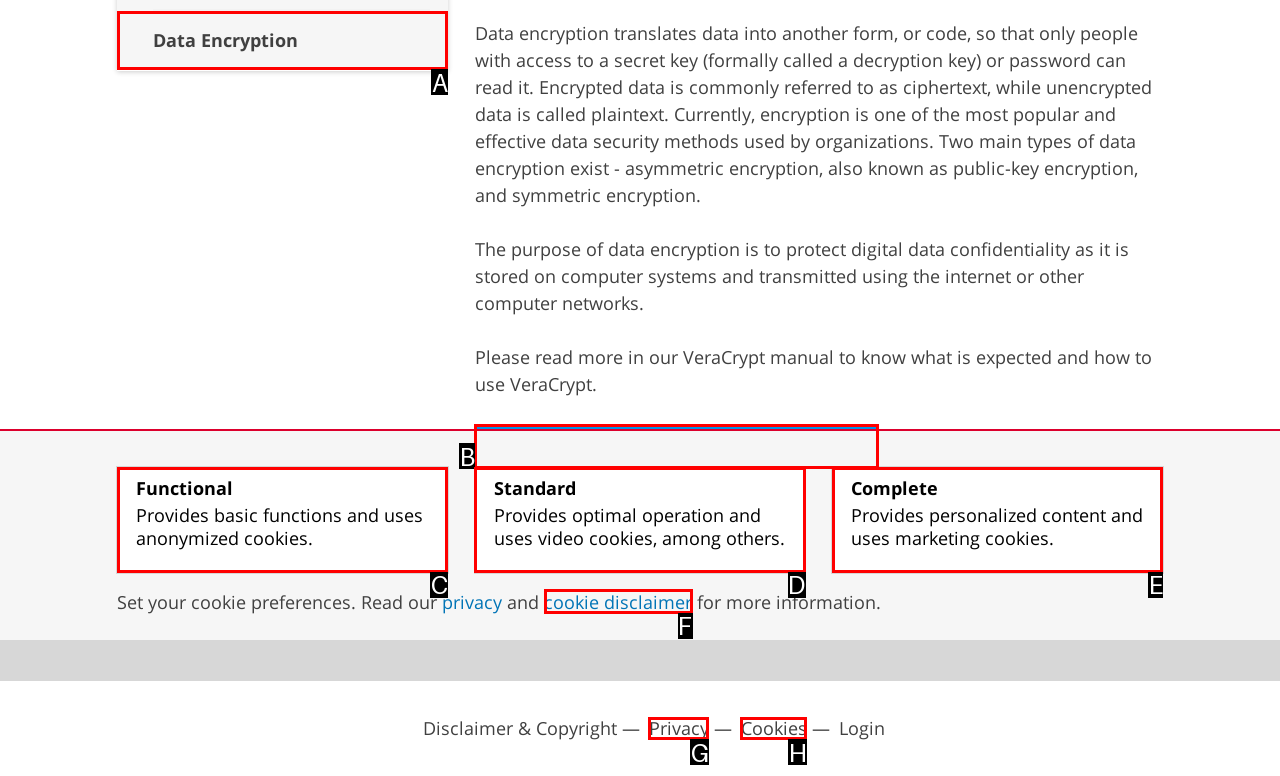Pinpoint the HTML element that fits the description: cookie disclaimer
Answer by providing the letter of the correct option.

F